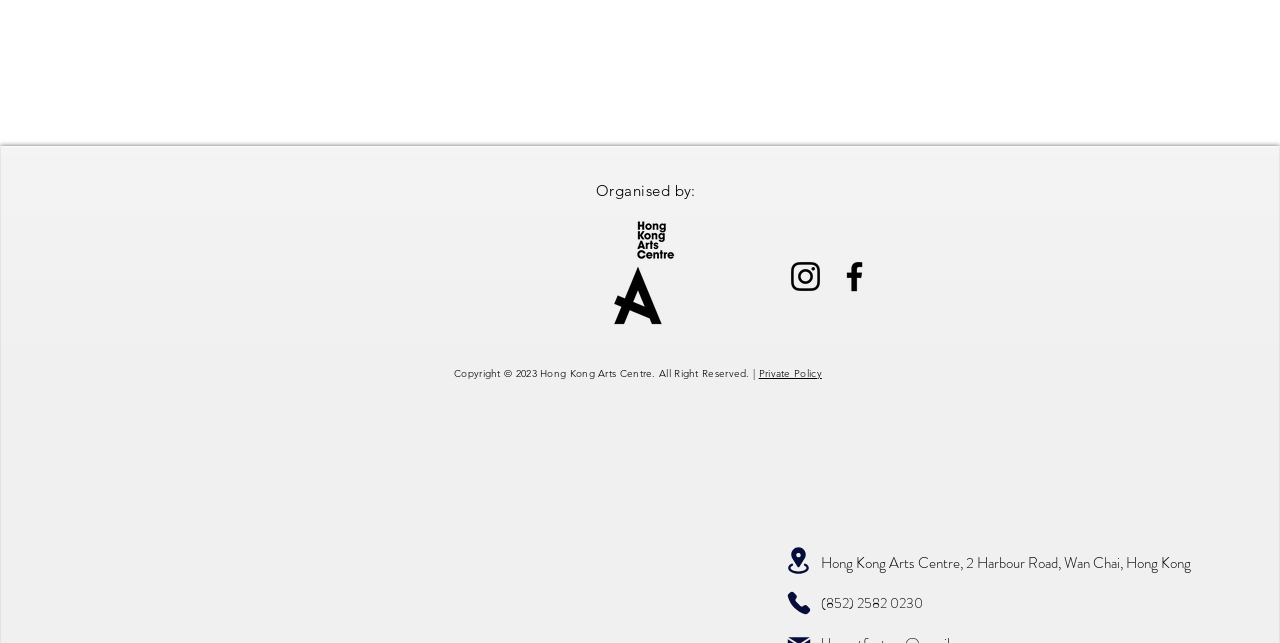Using the provided element description "(852) 2582 0230", determine the bounding box coordinates of the UI element.

[0.641, 0.922, 0.721, 0.953]